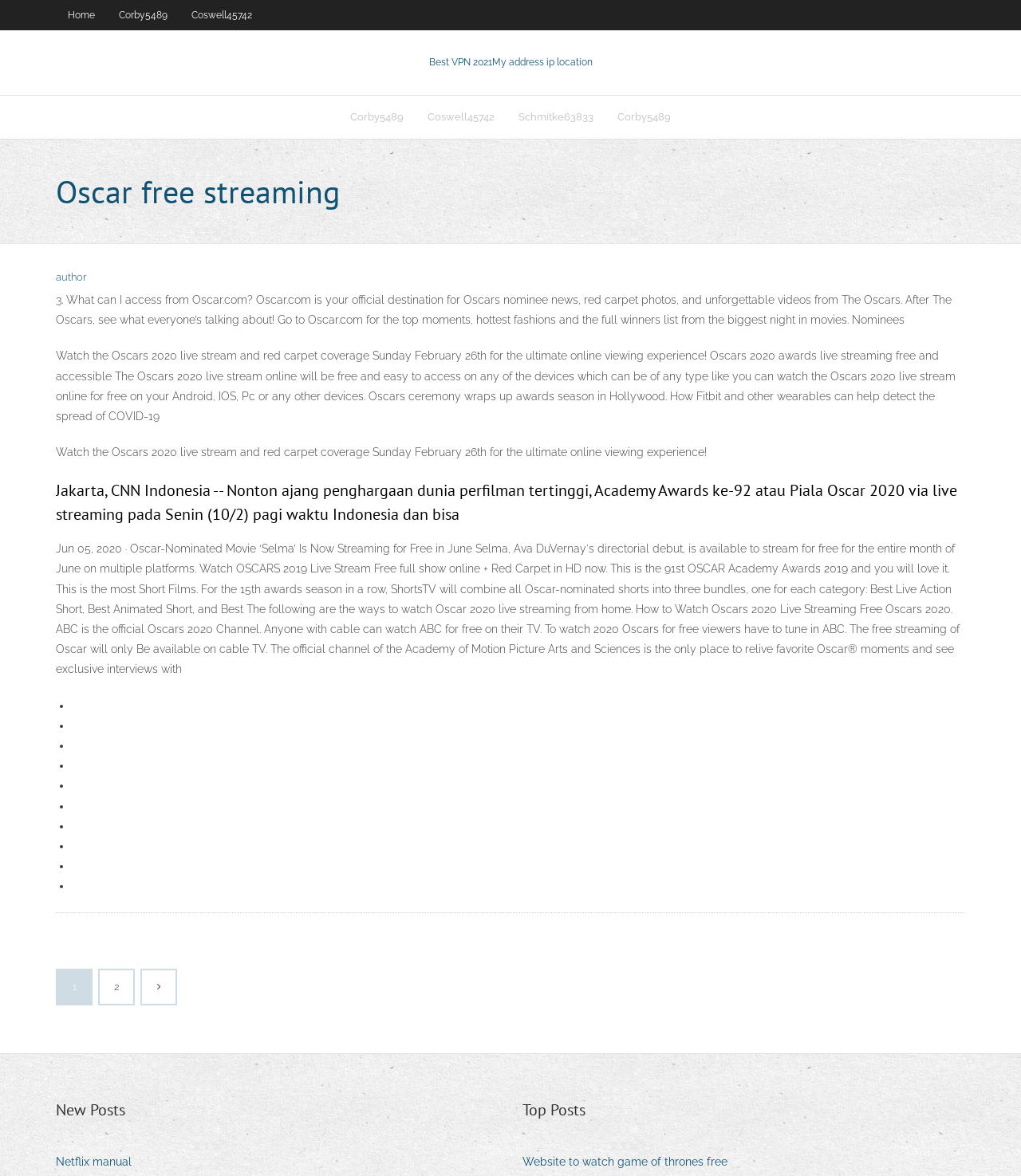How many links are there in the top navigation bar?
Using the image as a reference, answer the question with a short word or phrase.

3